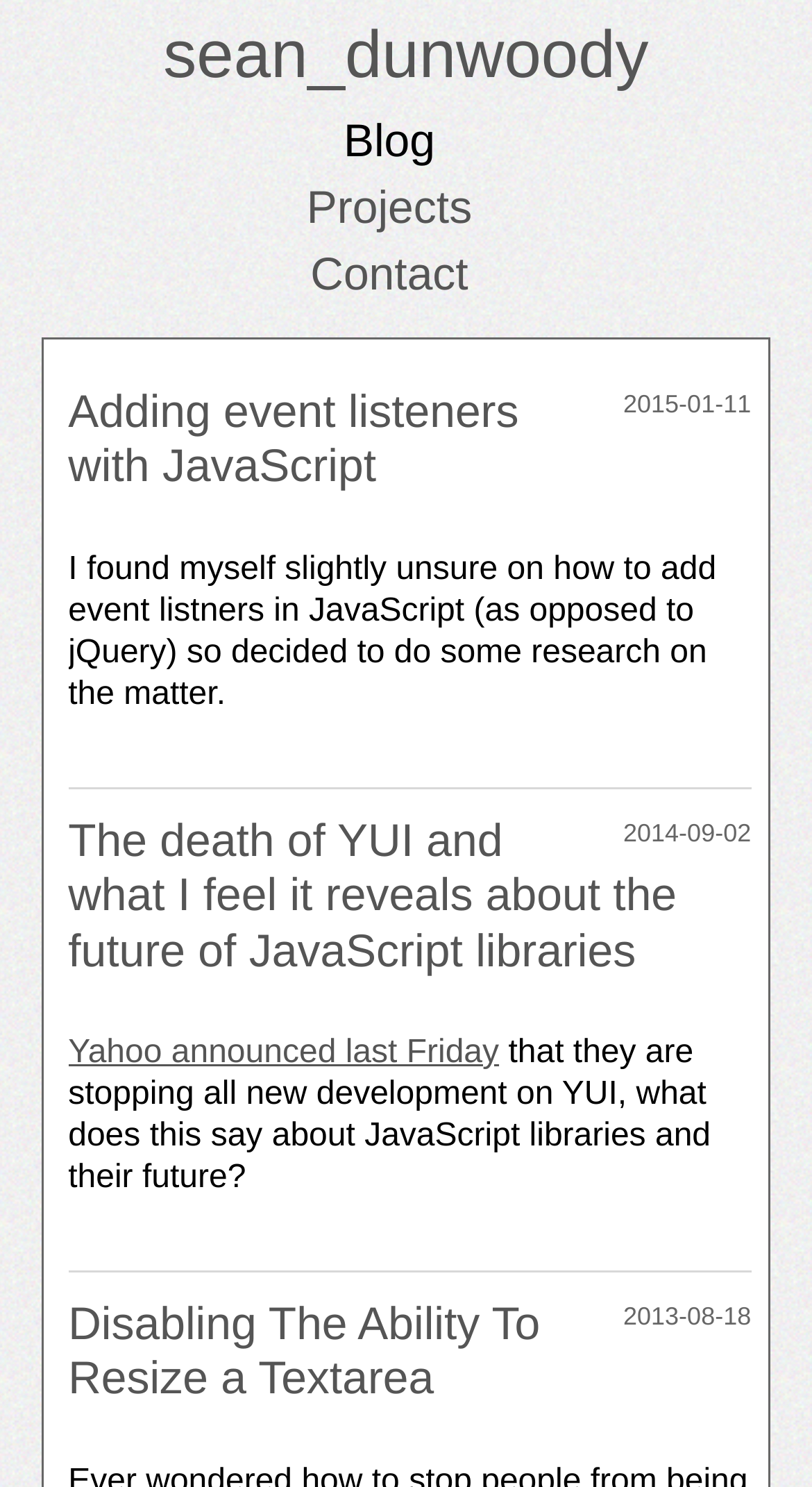Provide a short, one-word or phrase answer to the question below:
What is the date of the first article?

2015-01-11